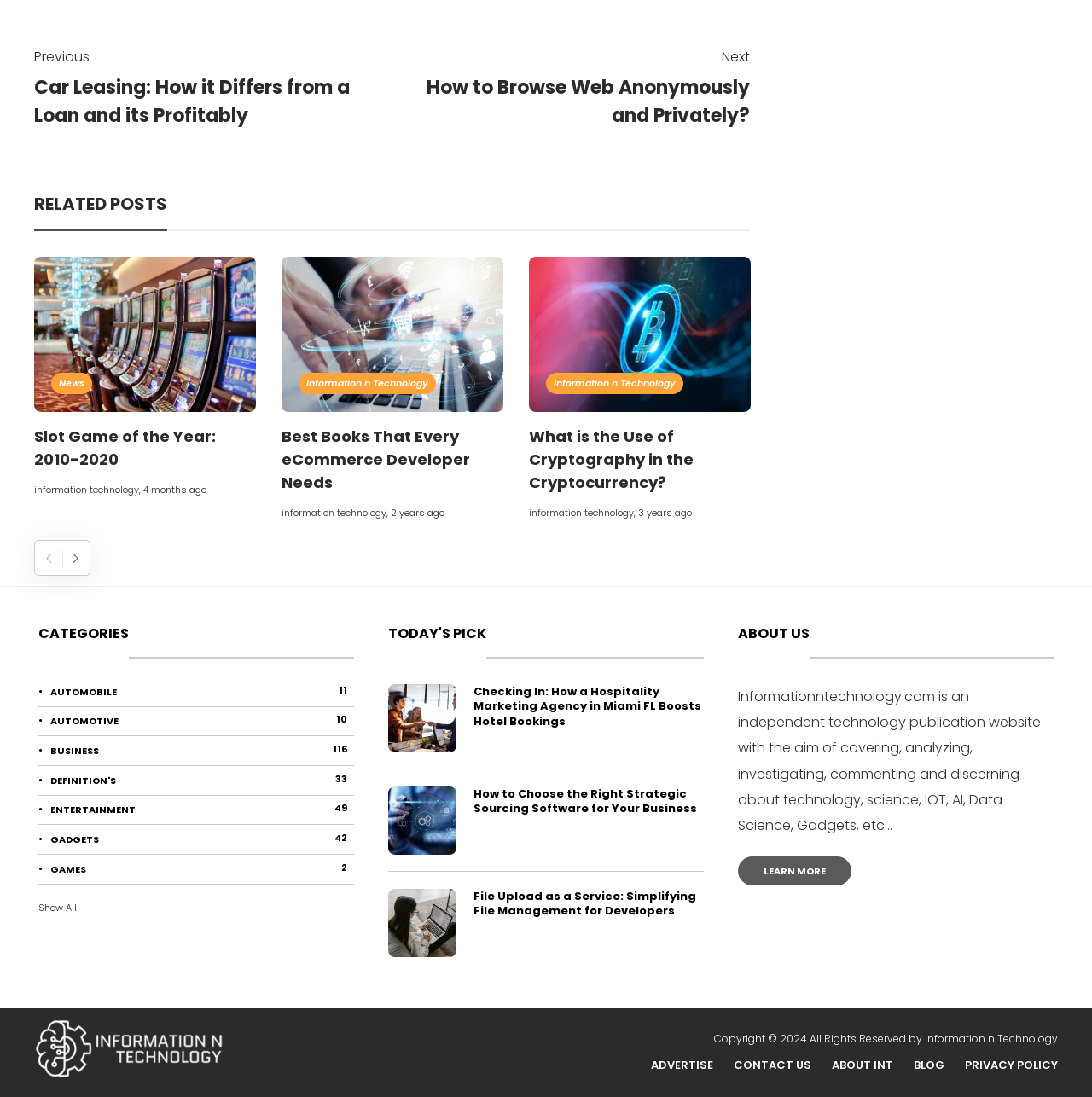How many options are listed in 'TODAY'S PICK'?
Answer the question with detailed information derived from the image.

I looked at the 'TODAY'S PICK' section, which lists one option with three articles: 'Checking In: How a Hospitality Marketing Agency in Miami FL Boosts Hotel Bookings', 'How to Choose the Right Strategic Sourcing Software for Your Business', and 'File Upload as a Service: Simplifying File Management for Developers'.